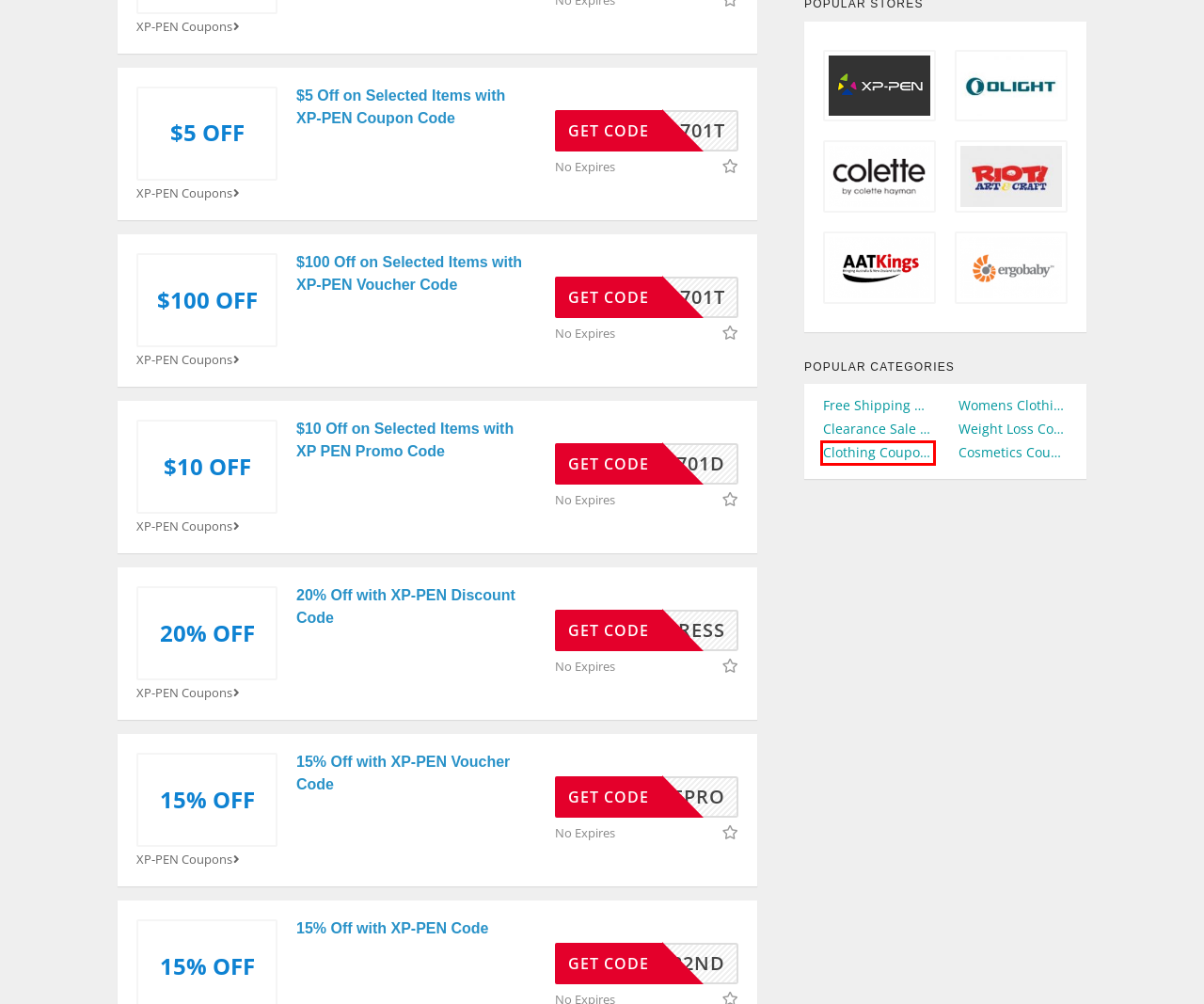Review the webpage screenshot and focus on the UI element within the red bounding box. Select the best-matching webpage description for the new webpage that follows after clicking the highlighted element. Here are the candidates:
A. 50% Off Colette Hayman Discount Code June 2024 at PromoCodeAUS.com
B. Clothing Coupons Coupons June 2024 at PromoCodeAUS.com
C. 40% Off Riot Stores Discount Code June 2024 at PromoCodeAUS.com
D. 15% Off Ergobaby Discount Code June 2024 at PromoCodeAUS.com
E. Cosmetics Coupons Coupons June 2024 at PromoCodeAUS.com
F. 30% Off Olight Store Discount Code June 2024 at PromoCodeAUS.com
G. Womens Clothing Coupons Coupons June 2024 at PromoCodeAUS.com
H. 30% Off AAT Kings Discount Code June 2024 at PromoCodeAUS.com

B